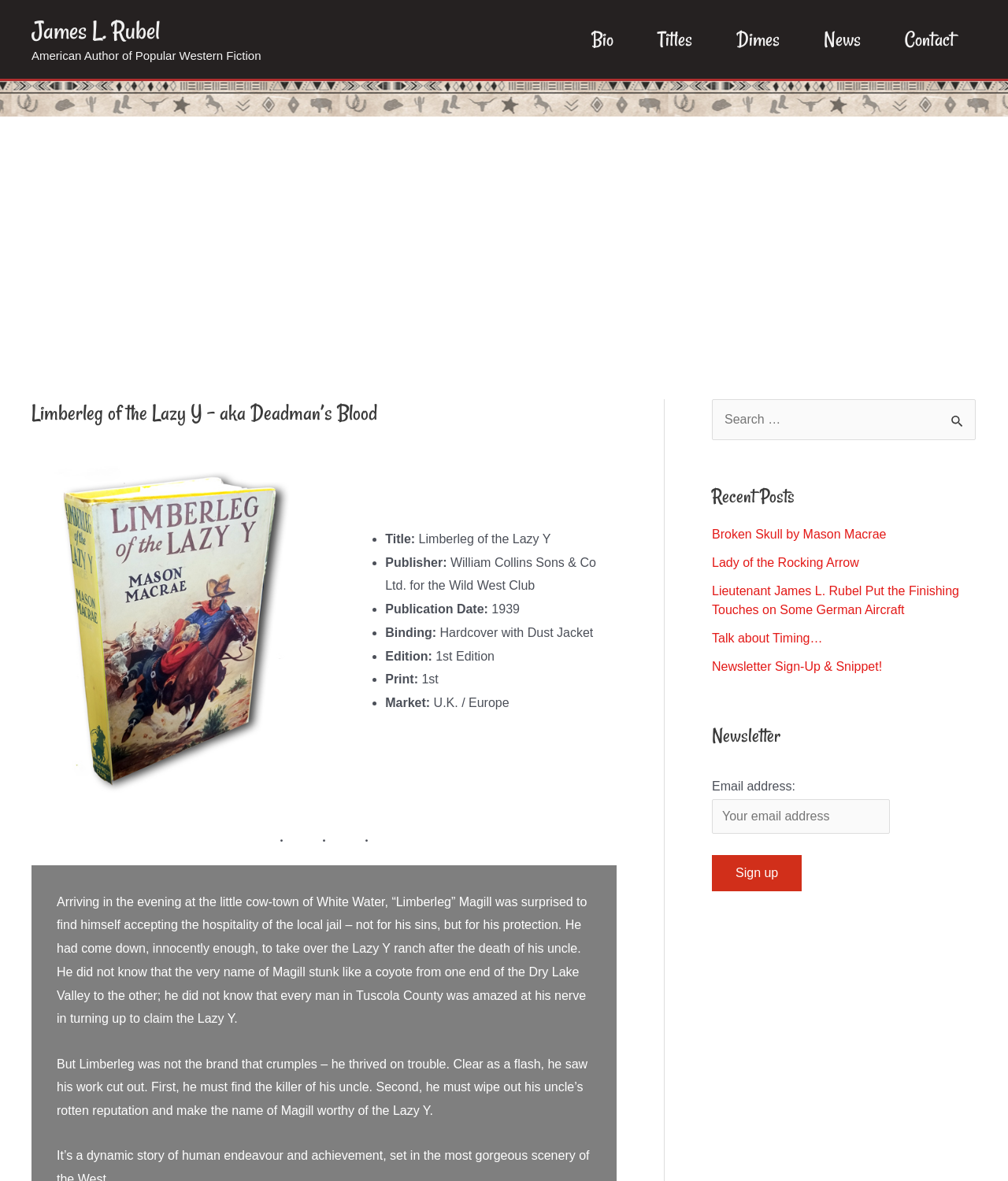Pinpoint the bounding box coordinates of the clickable element to carry out the following instruction: "Click the 'Bio' link."

[0.565, 0.0, 0.63, 0.067]